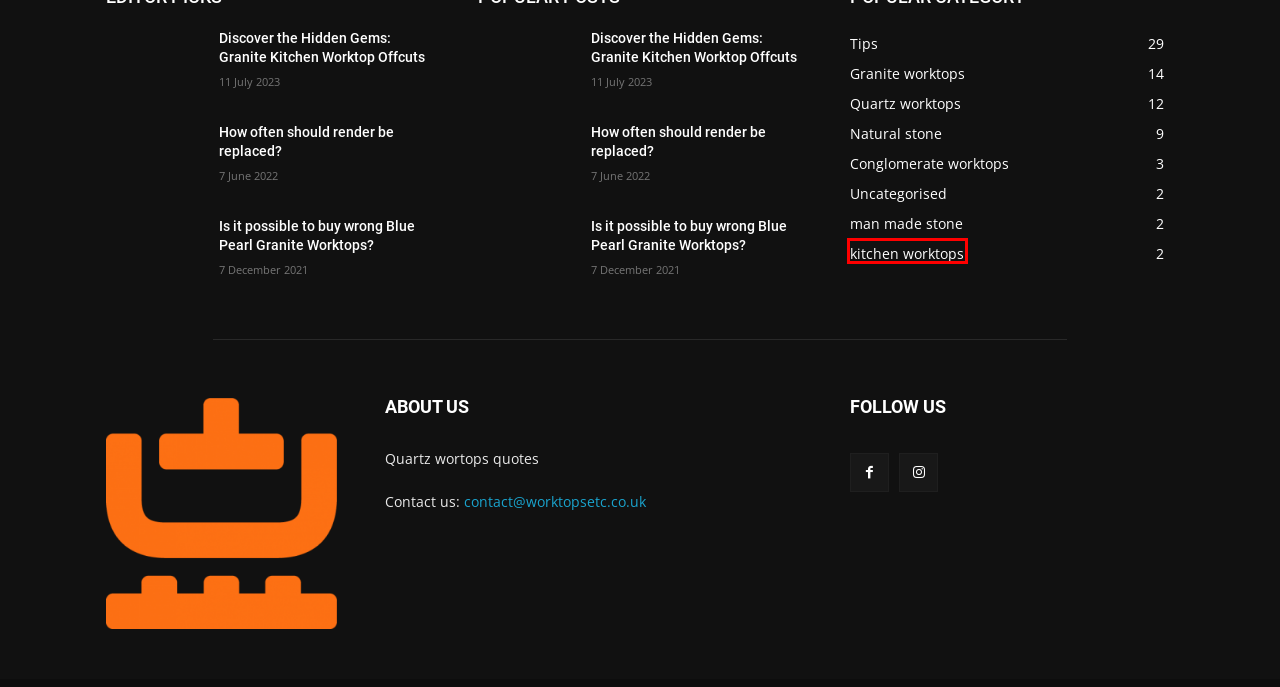You are given a screenshot depicting a webpage with a red bounding box around a UI element. Select the description that best corresponds to the new webpage after clicking the selected element. Here are the choices:
A. Quartz worktops - Worktopsetc
B. man made stone - Worktopsetc
C. Natural stone - Worktopsetc
D. Conglomerate worktops - Worktopsetc
E. Uncategorised - Worktopsetc
F. Tips - Worktopsetc
G. kitchen worktops - Worktopsetc
H. Mateusz Stanaszek, Autor w serwisie Worktopsetc

G